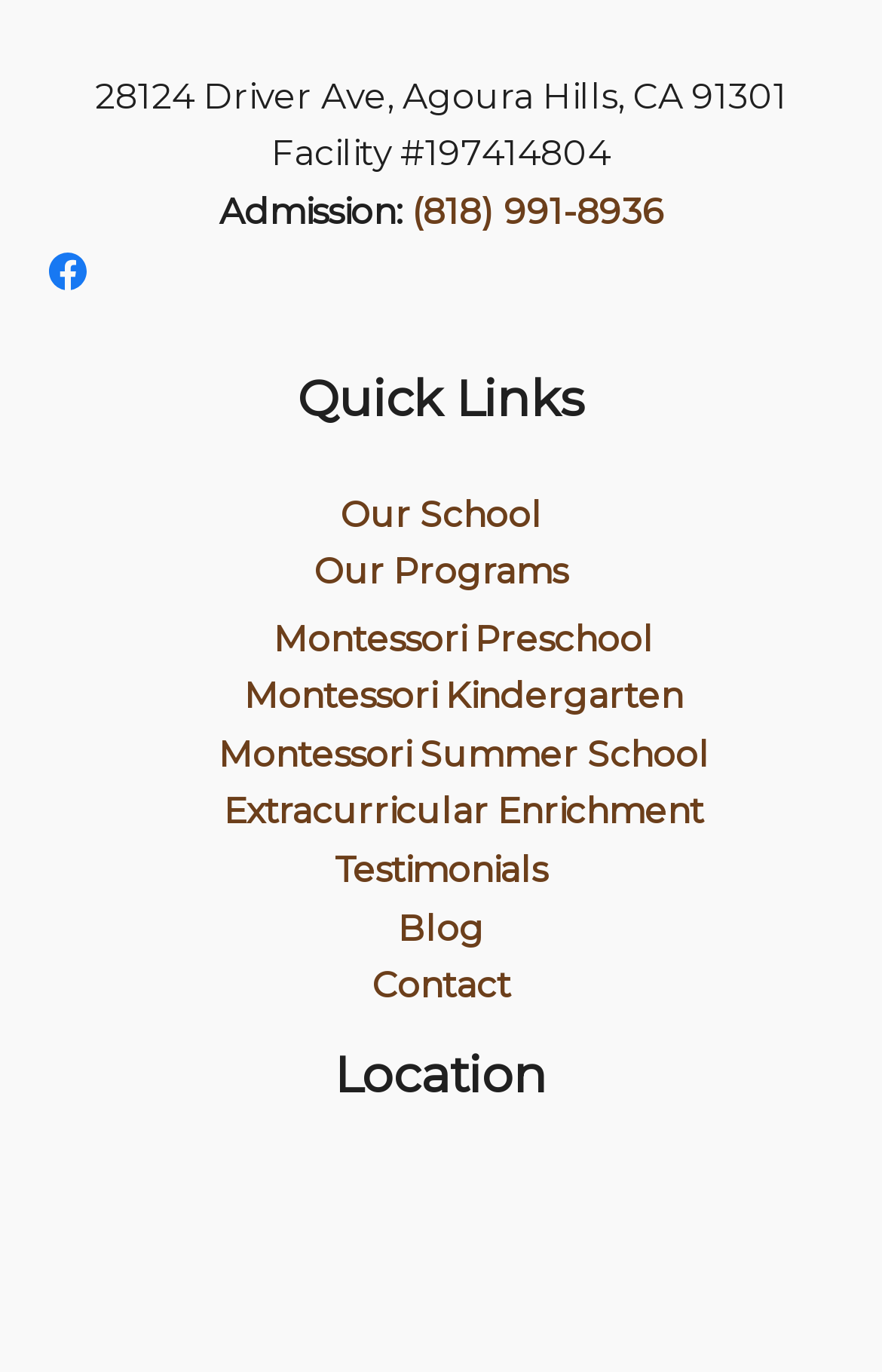Please determine the bounding box coordinates for the UI element described here. Use the format (top-left x, top-left y, bottom-right x, bottom-right y) with values bounded between 0 and 1: Montessori Summer School

[0.247, 0.534, 0.804, 0.565]